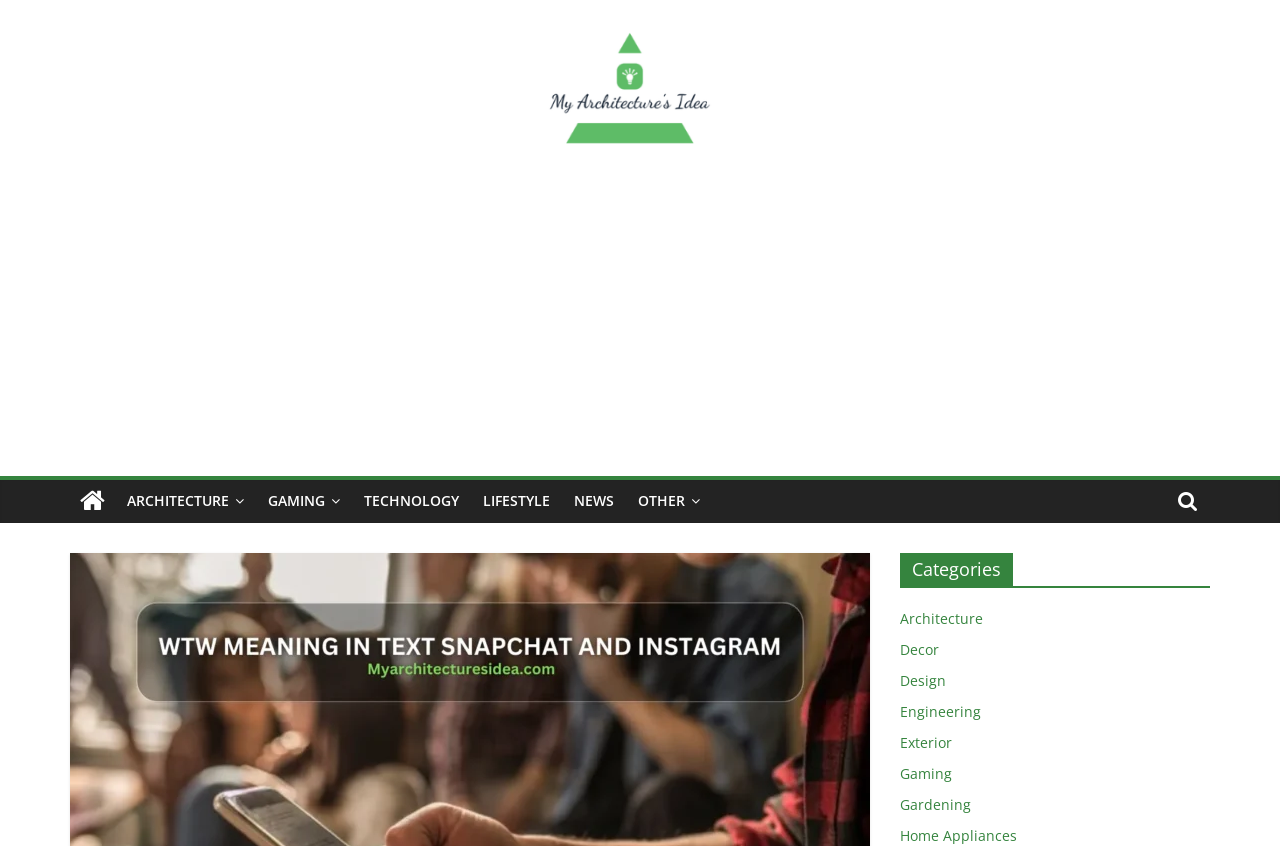How many sections are there in the top navigation menu?
Refer to the image and give a detailed response to the question.

I counted the number of sections in the top navigation menu and found 6 sections: ARCHITECTURE, GAMING, TECHNOLOGY, LIFESTYLE, NEWS, and OTHER.